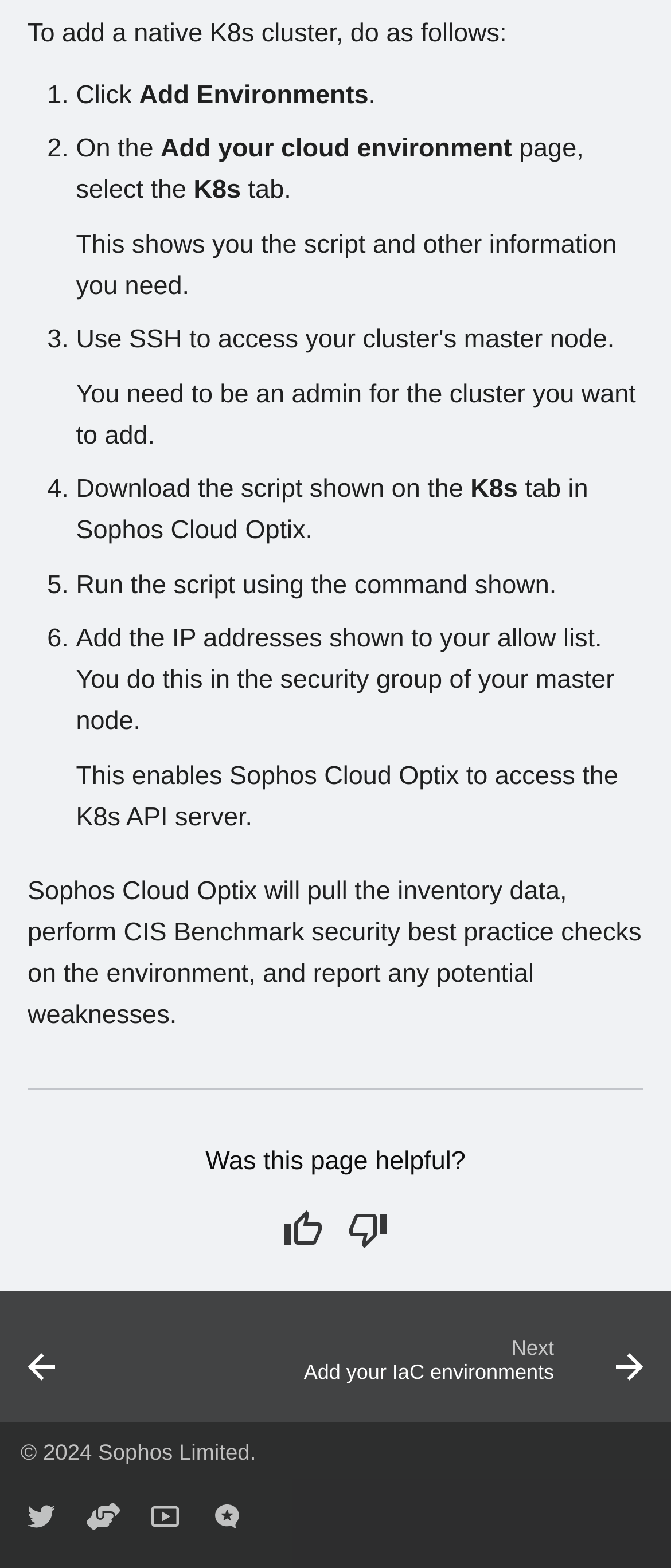Carefully examine the image and provide an in-depth answer to the question: What is the purpose of running the script shown on the K8s tab?

The script shown on the K8s tab needs to be run to add the cluster, which is part of the process of adding a native K8s cluster to Sophos Cloud Optix.